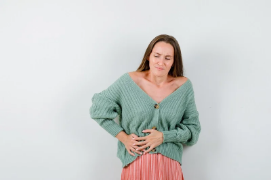What might be the reason for the woman's discomfort?
Please answer the question with a detailed and comprehensive explanation.

The woman's expression conveys discomfort, and she is lightly clutching her stomach, suggesting that she may be experiencing abdominal pain, which could be related to digestive problems or menstrual discomfort.